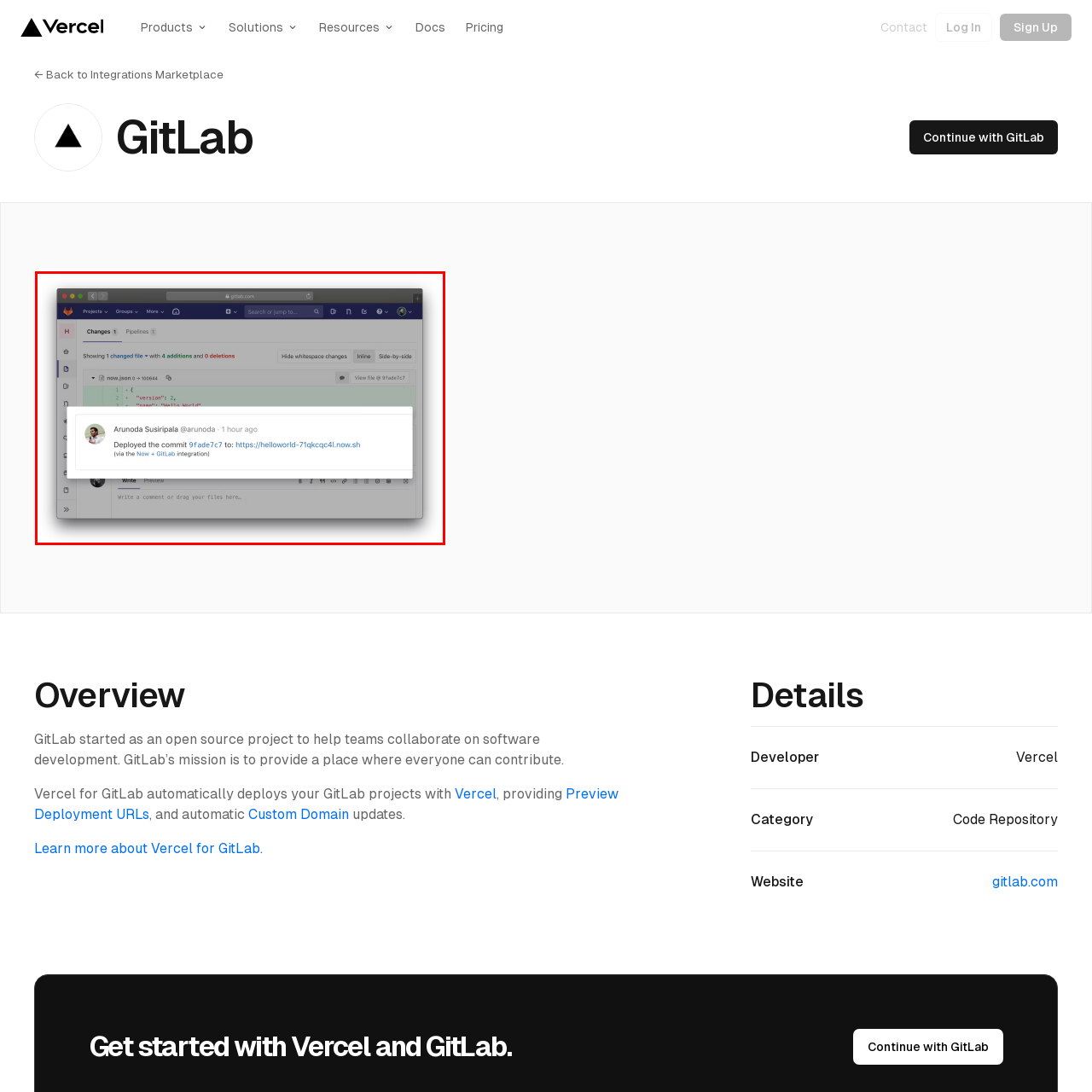Check the content in the red bounding box and reply to the question using a single word or phrase:
What is the URL of the deployment?

https://helloworld-7t1kqcc4l.now.sh